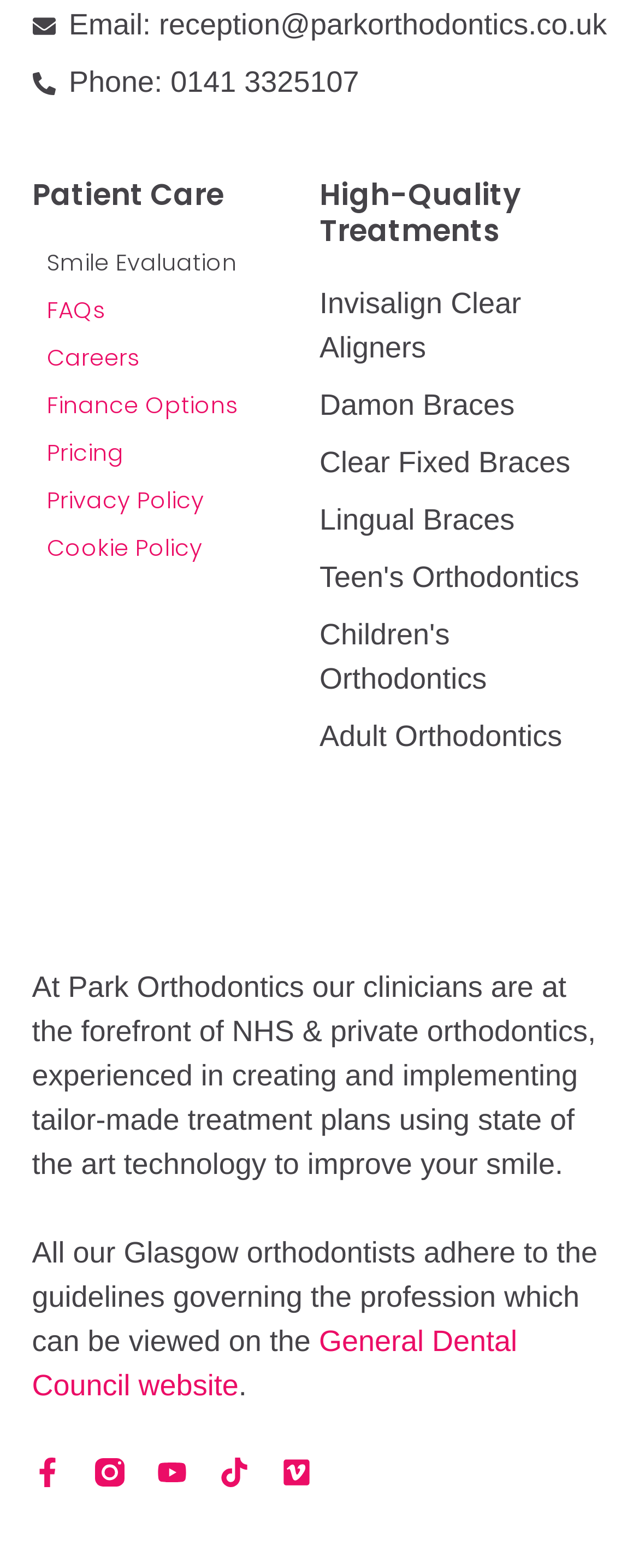Please find the bounding box coordinates of the element that you should click to achieve the following instruction: "Click the logo". The coordinates should be presented as four float numbers between 0 and 1: [left, top, right, bottom].

[0.05, 0.591, 0.691, 0.612]